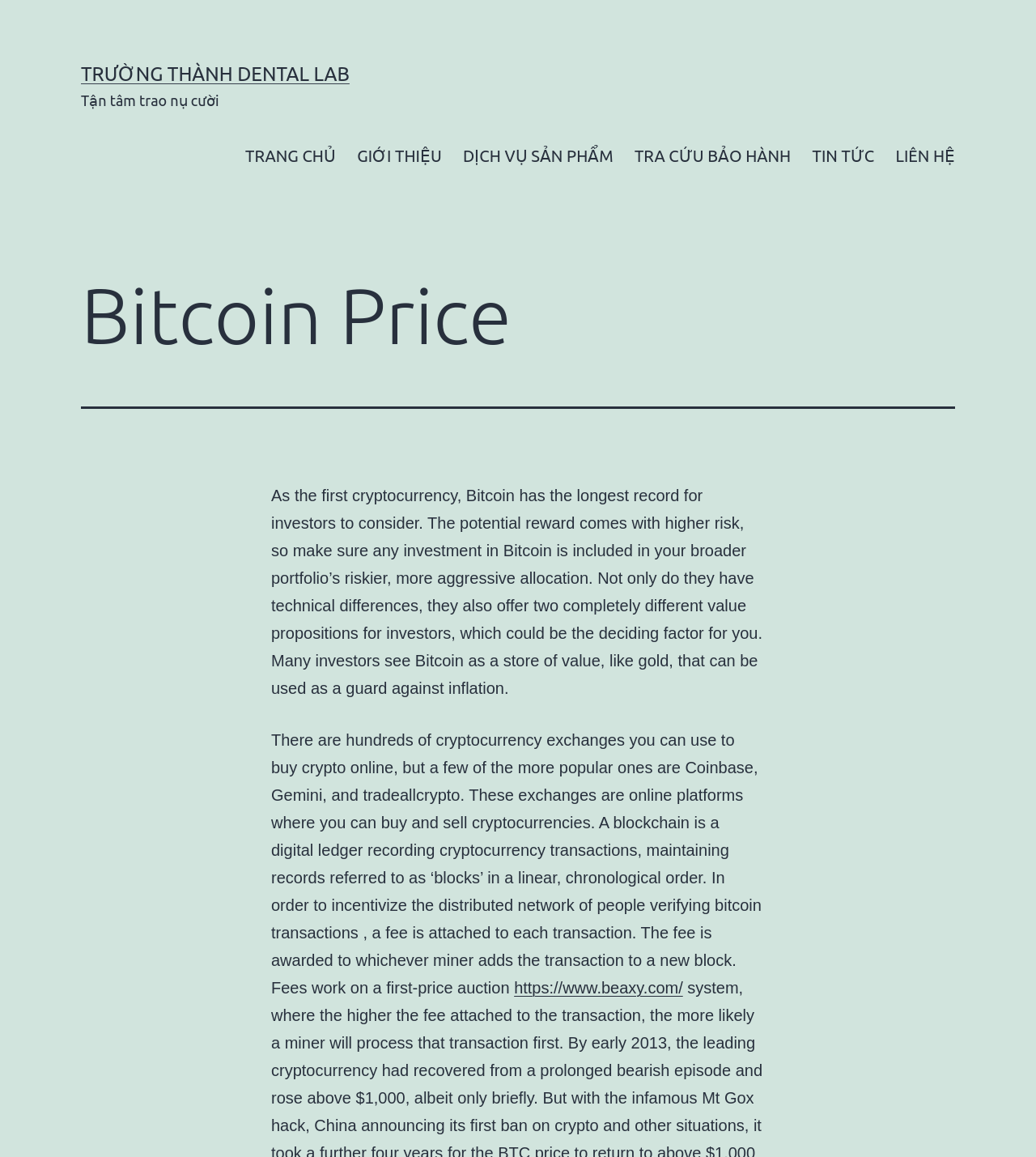Can you find the bounding box coordinates for the element to click on to achieve the instruction: "Click on the https://www.beaxy.com/ link"?

[0.496, 0.846, 0.659, 0.862]